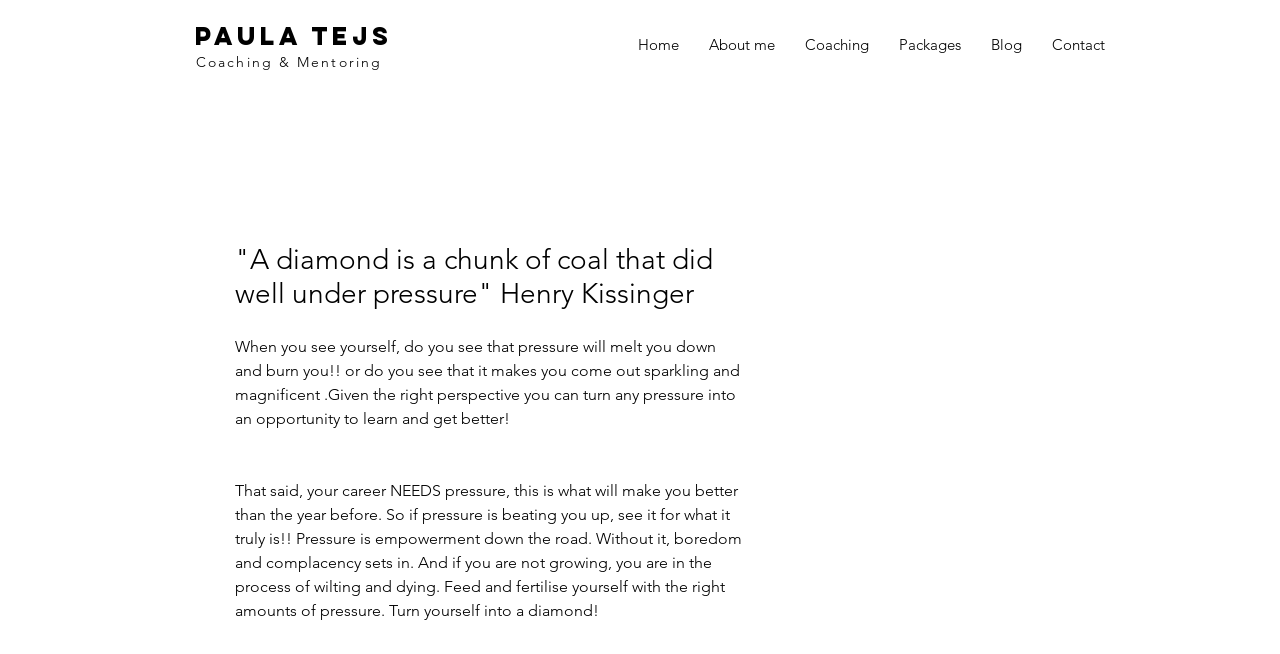Determine the bounding box coordinates of the section to be clicked to follow the instruction: "go to Coaching & Mentoring". The coordinates should be given as four float numbers between 0 and 1, formatted as [left, top, right, bottom].

[0.153, 0.081, 0.298, 0.109]